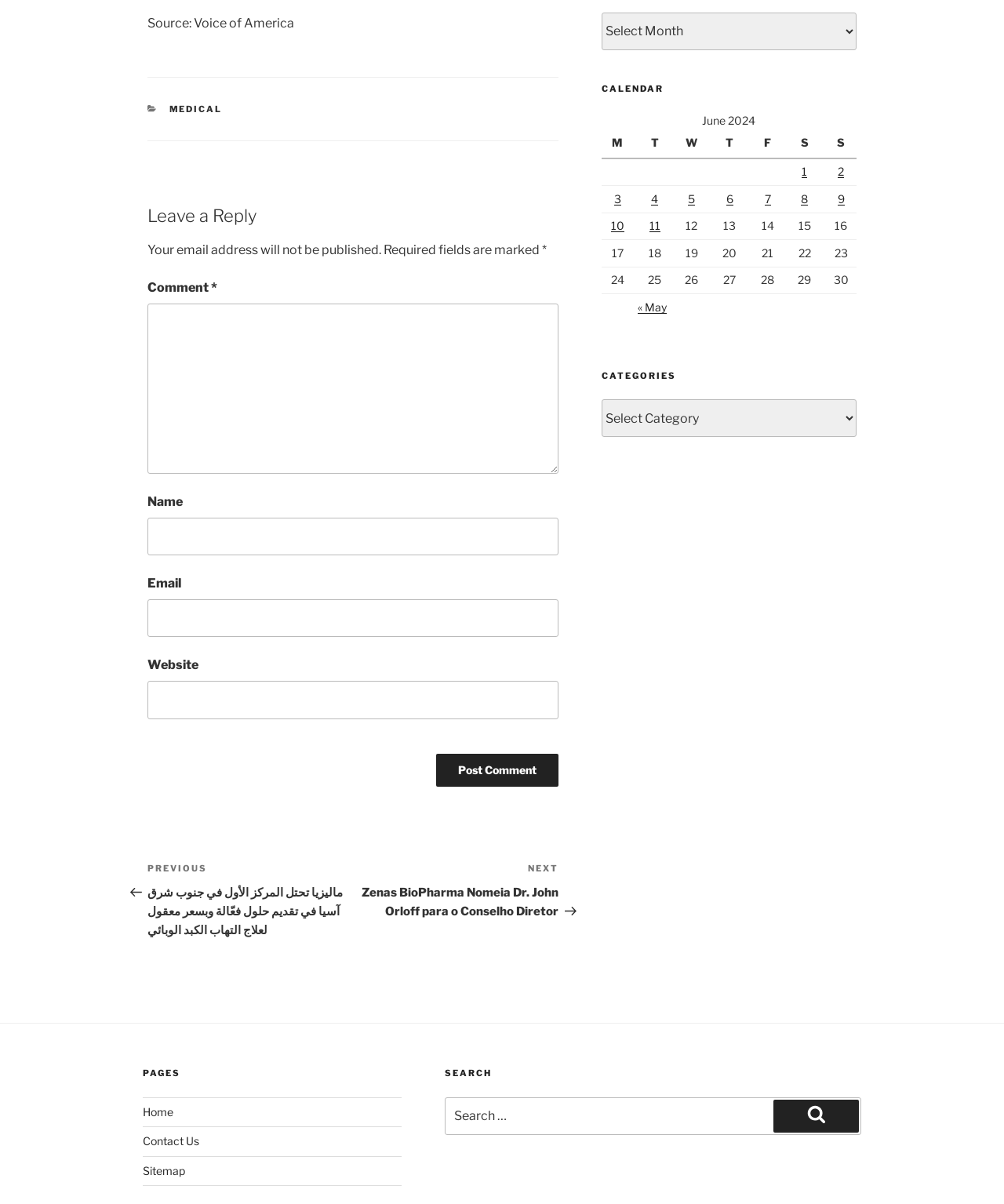Please determine the bounding box coordinates for the UI element described as: "parent_node: Comment * name="comment"".

[0.147, 0.252, 0.556, 0.393]